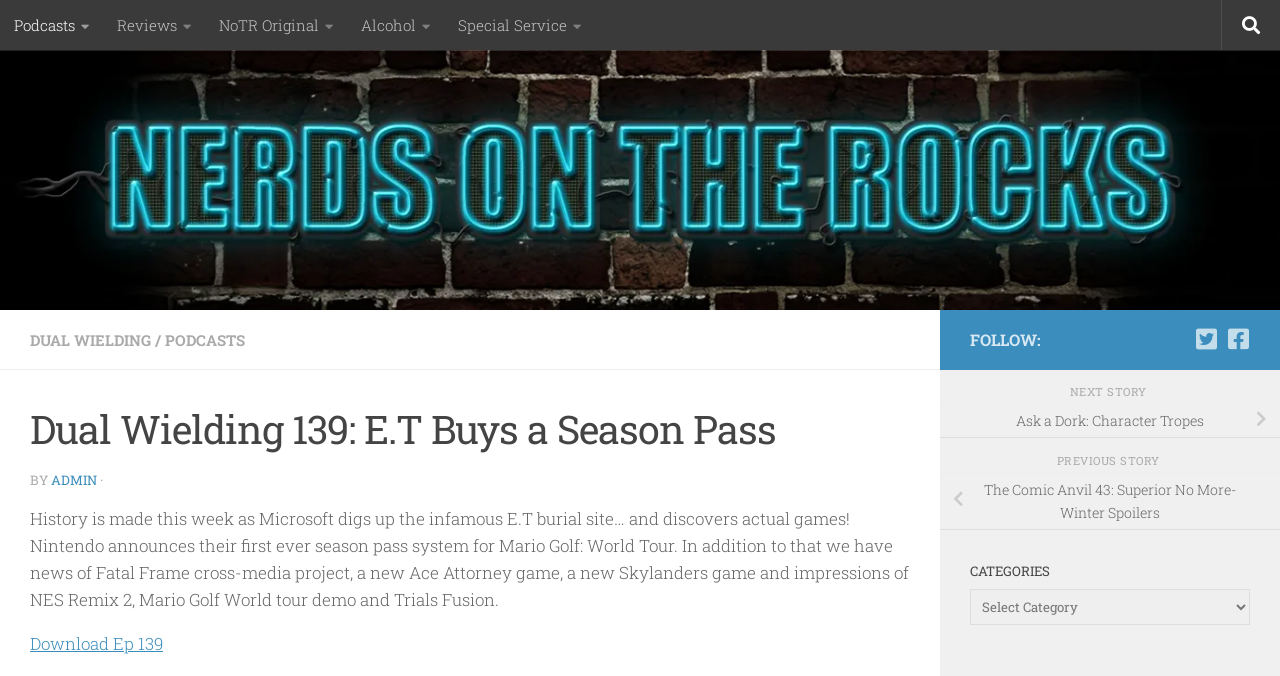Answer the question below in one word or phrase:
Who is the author of the podcast episode?

ADMIN